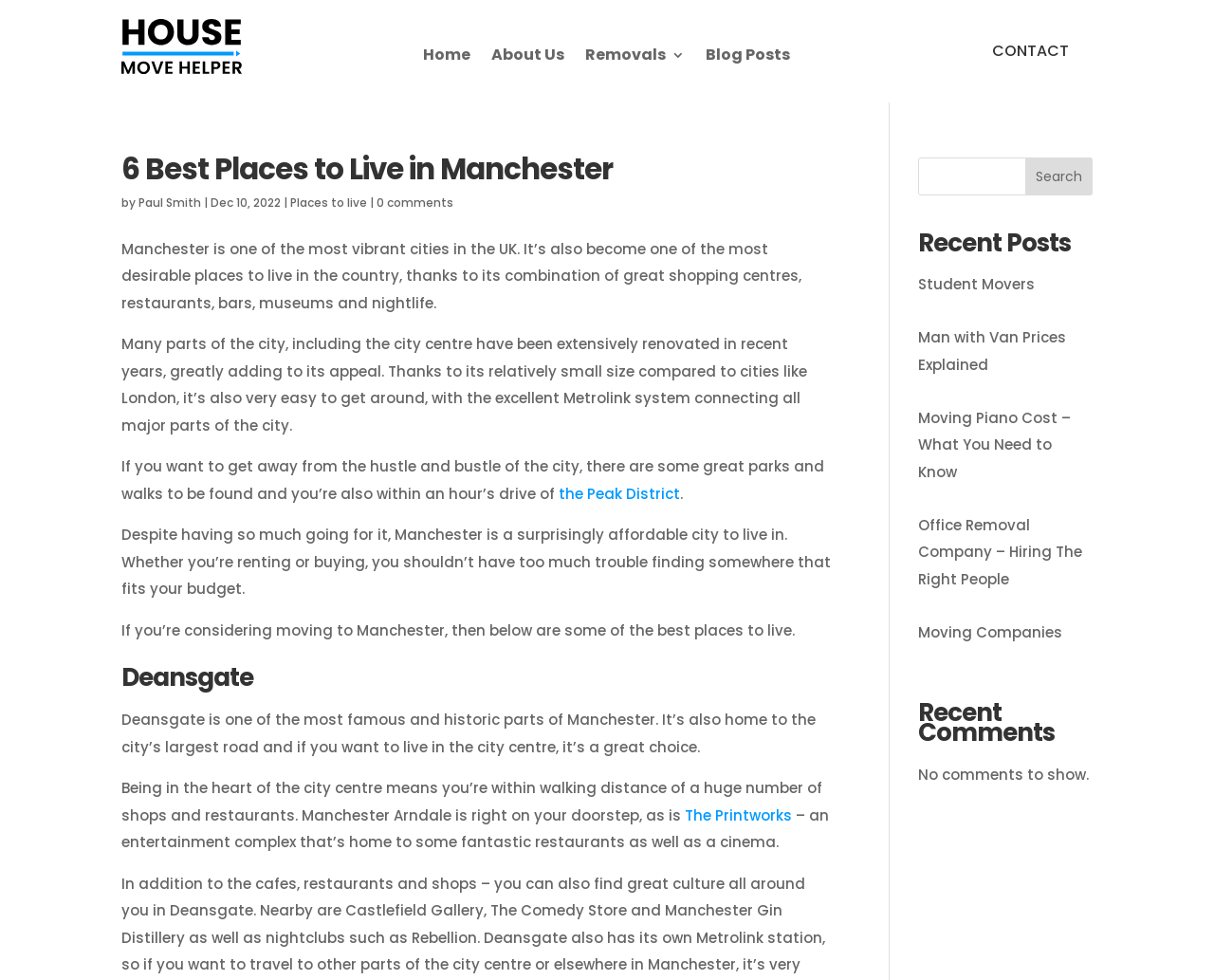Pinpoint the bounding box coordinates of the clickable element to carry out the following instruction: "Read the '6 Best Places to Live in Manchester' article."

[0.1, 0.16, 0.689, 0.194]